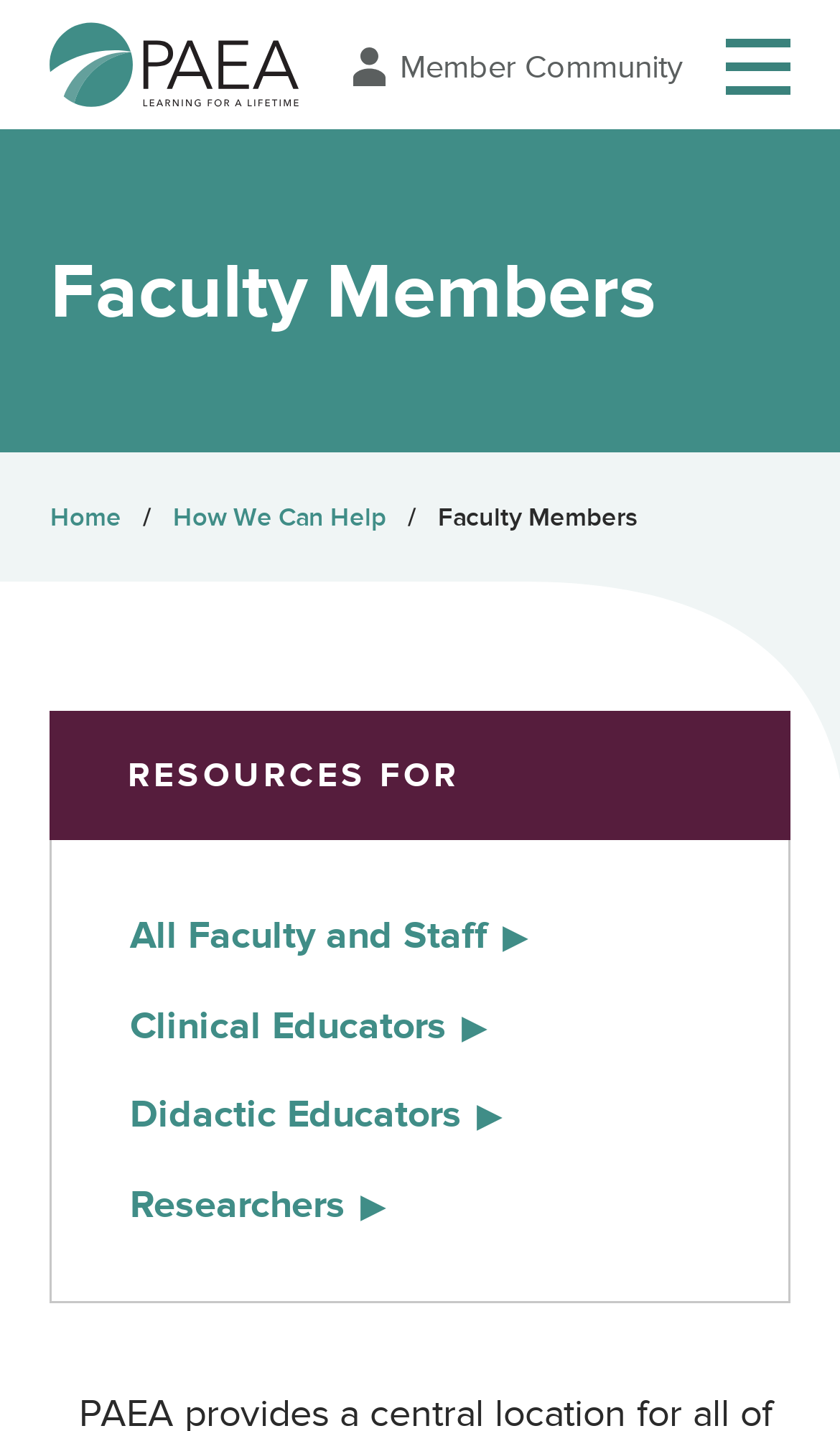Provide a one-word or one-phrase answer to the question:
What is the text of the top-left link?

PAEA Learning for a lifetime